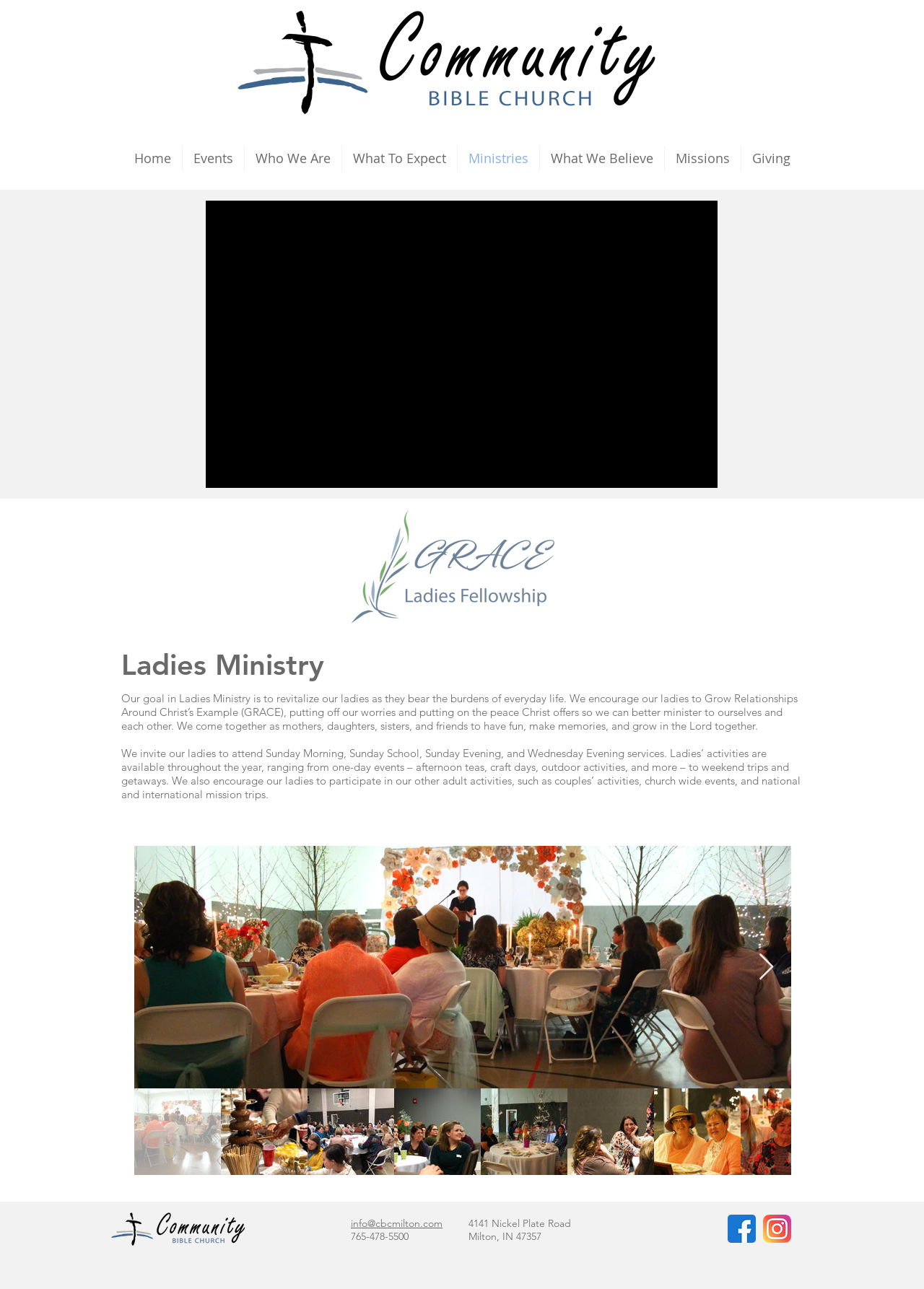How can I contact the church?
Look at the image and answer the question using a single word or phrase.

Email or phone